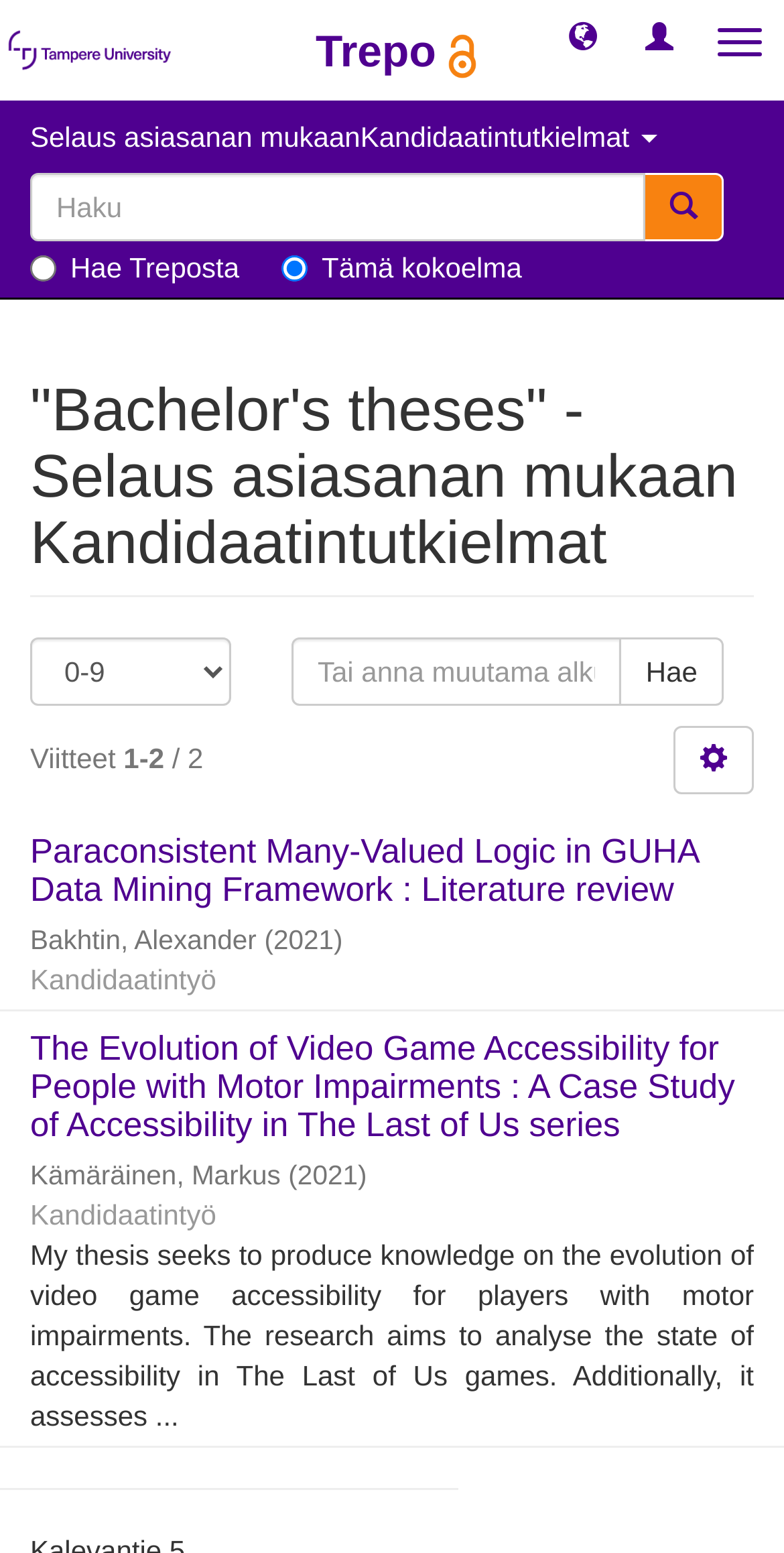How many search results are displayed on this page?
Using the details shown in the screenshot, provide a comprehensive answer to the question.

By counting the number of thesis titles and authors listed on the page, I can see that there are two search results displayed. The first result is 'Paraconsistent Many-Valued Logic in GUHA Data Mining Framework : Literature review' and the second result is 'The Evolution of Video Game Accessibility for People with Motor Impairments : A Case Study of Accessibility in The Last of Us series'.